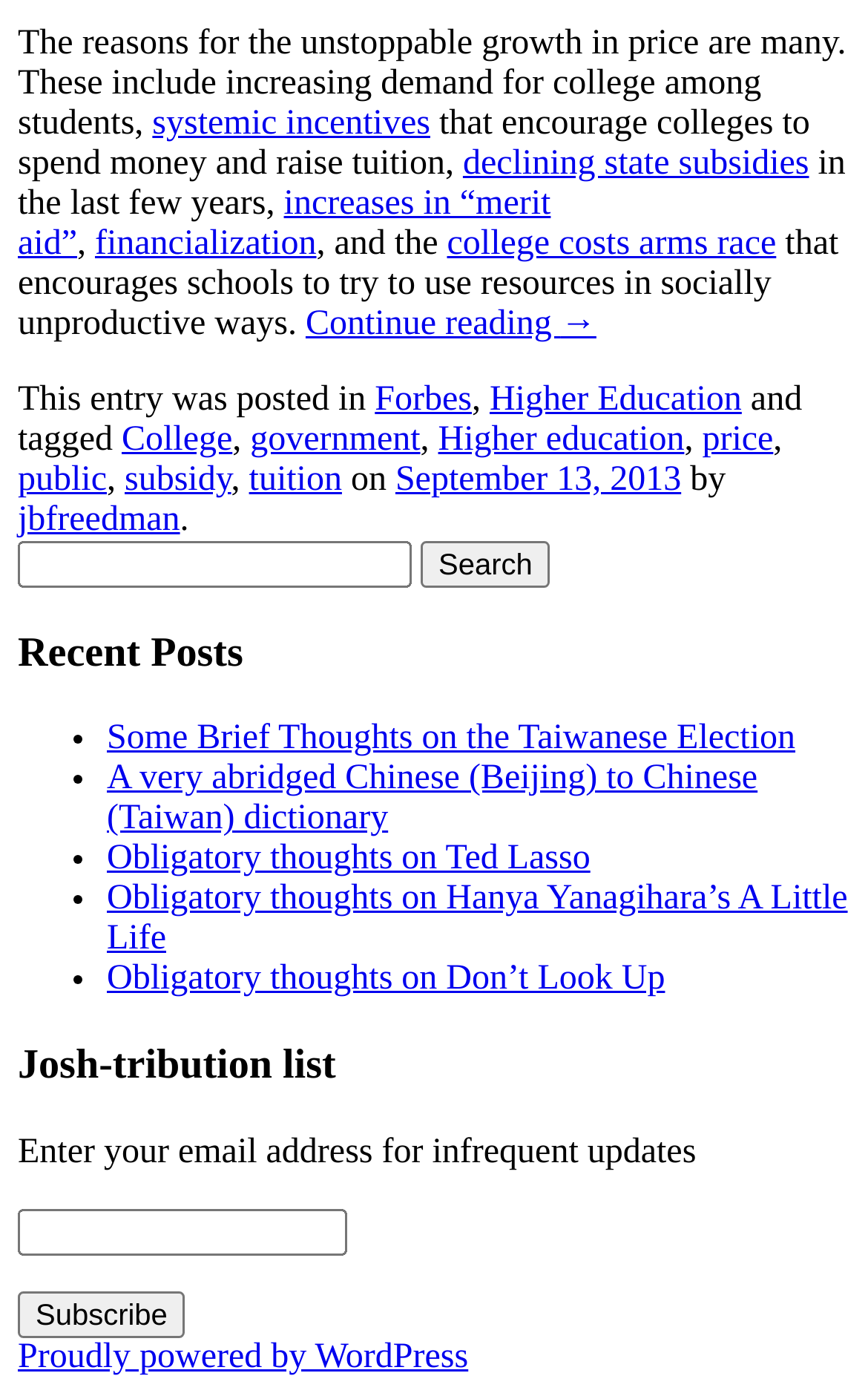Refer to the image and answer the question with as much detail as possible: What is the purpose of the 'Subscribe' button?

The 'Subscribe' button is located in the Josh-tribution list region of the webpage, and it is accompanied by a textbox to enter an email address. This suggests that the purpose of the button is to allow users to subscribe to the website and receive infrequent updates via email.